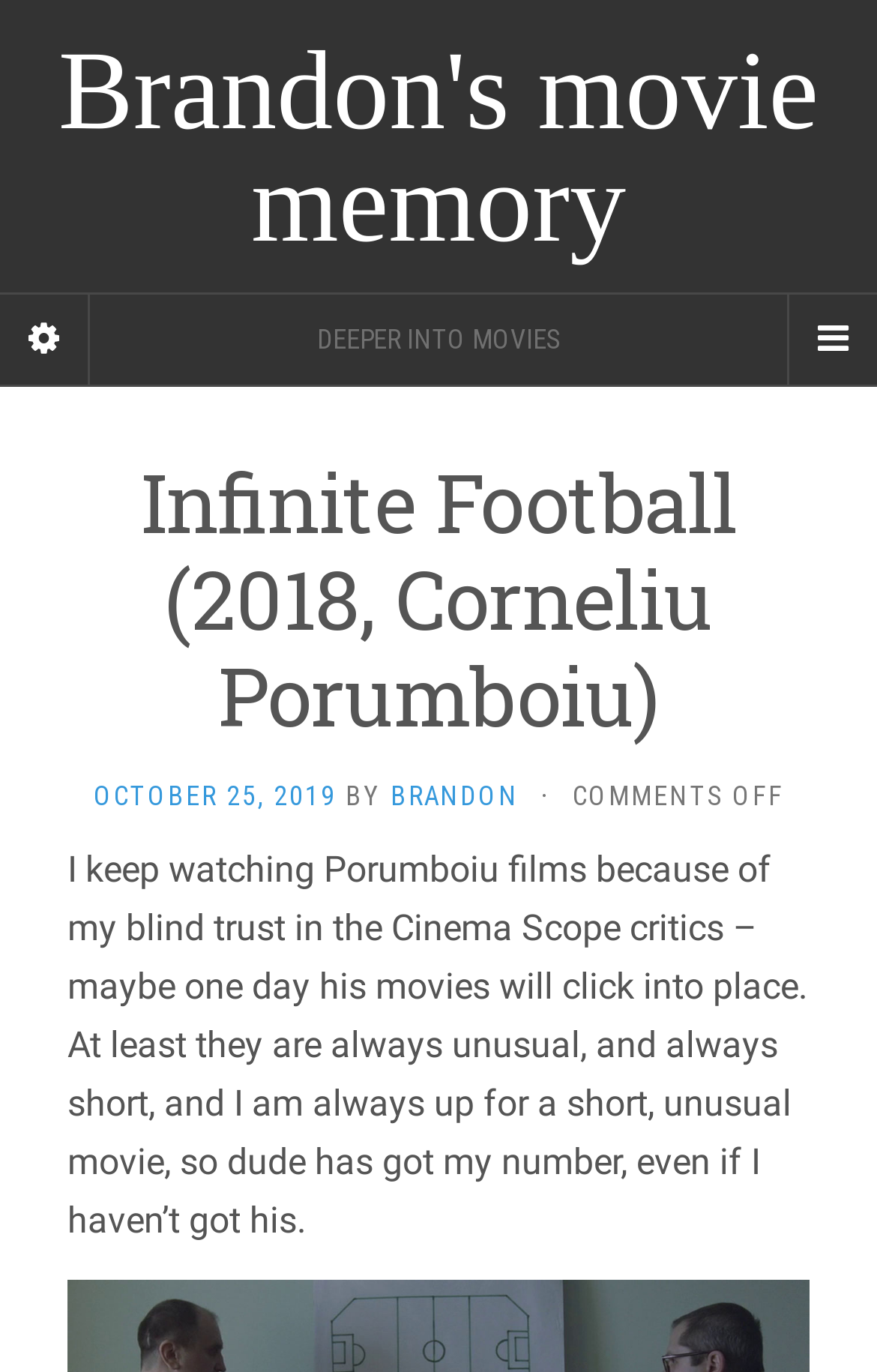Using the webpage screenshot, find the UI element described by parent_node: Brandon's movie memory aria-label="Sidebar". Provide the bounding box coordinates in the format (top-left x, top-left y, bottom-right x, bottom-right y), ensuring all values are floating point numbers between 0 and 1.

[0.0, 0.215, 0.103, 0.28]